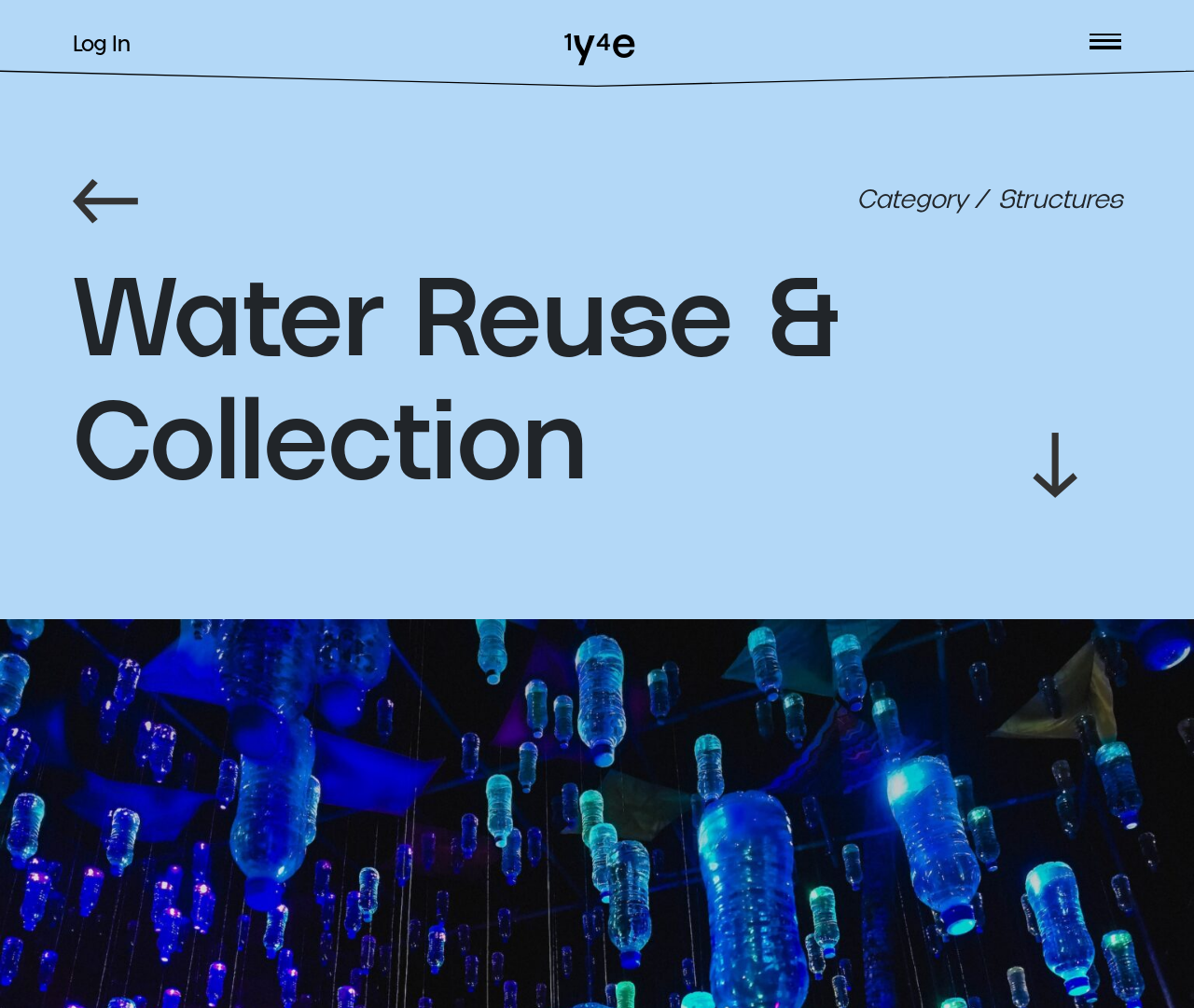How many headings are on the webpage?
Refer to the image and offer an in-depth and detailed answer to the question.

I identified two headings on the webpage: 'Category / Structures' and 'Water Reuse & Collection'. Therefore, there are 2 headings on the webpage.